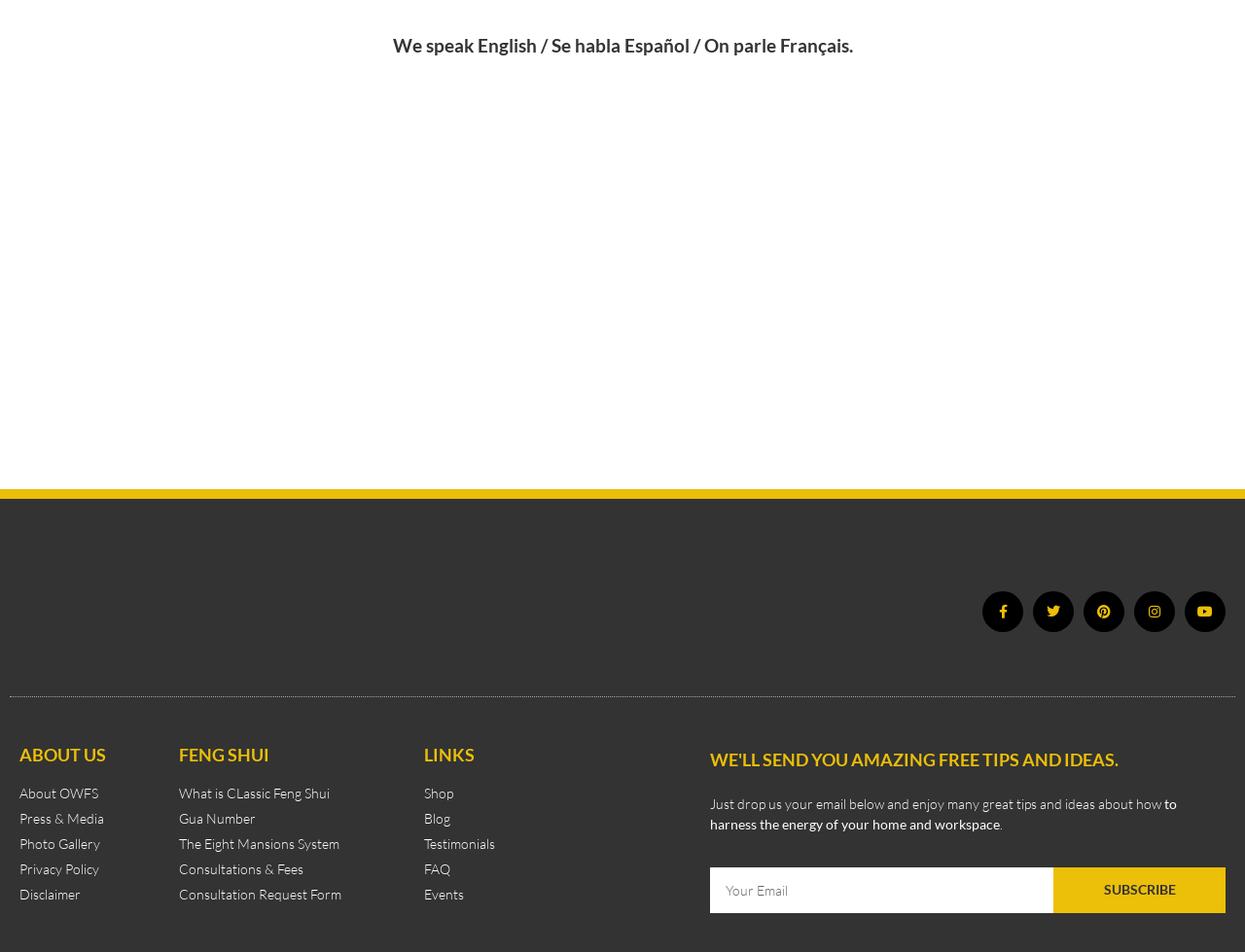Specify the bounding box coordinates of the region I need to click to perform the following instruction: "Learn about Classic Feng Shui". The coordinates must be four float numbers in the range of 0 to 1, i.e., [left, top, right, bottom].

[0.144, 0.822, 0.325, 0.843]